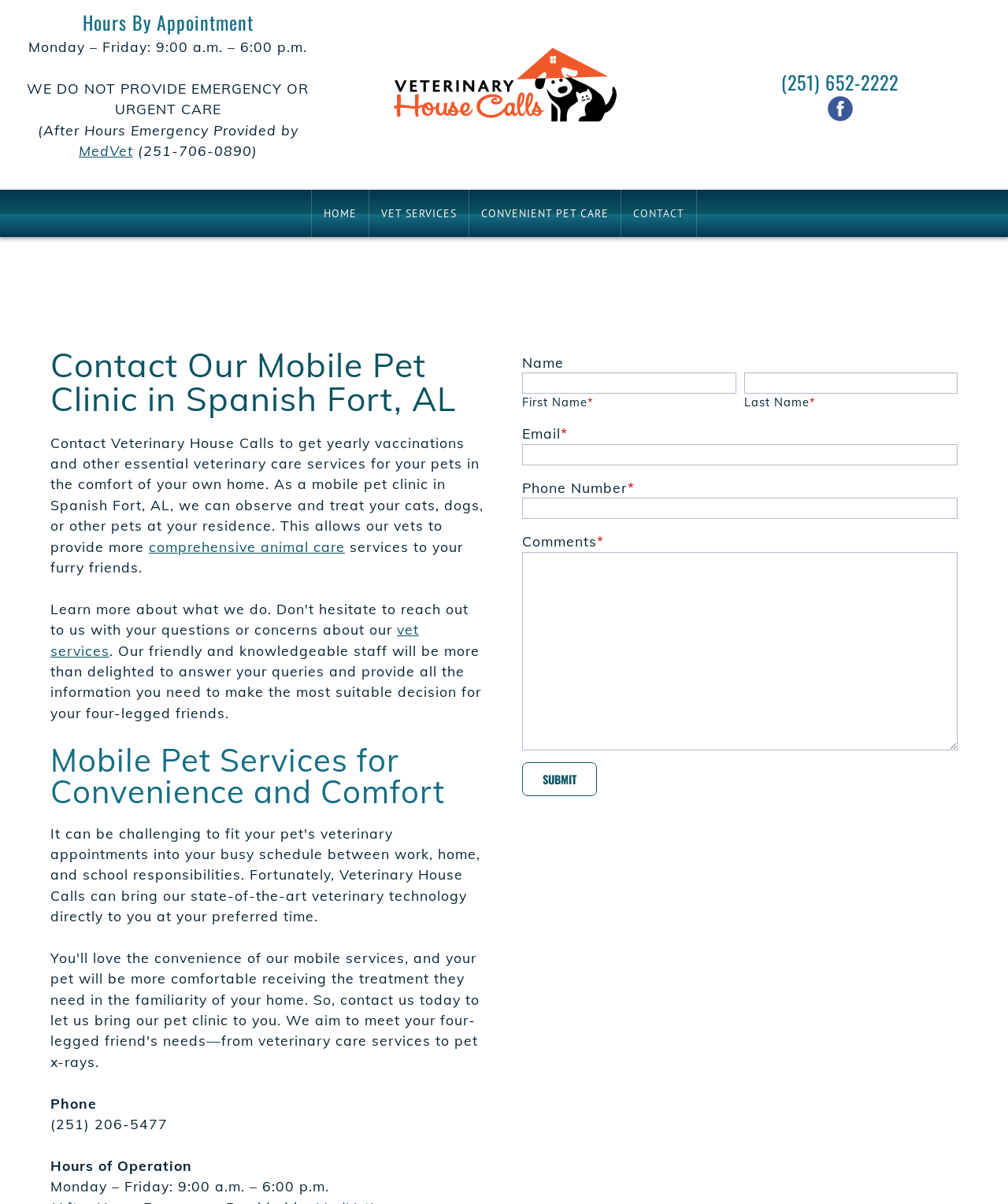Identify the bounding box coordinates for the element that needs to be clicked to fulfill this instruction: "Click on SUPPORT". Provide the coordinates in the format of four float numbers between 0 and 1: [left, top, right, bottom].

None